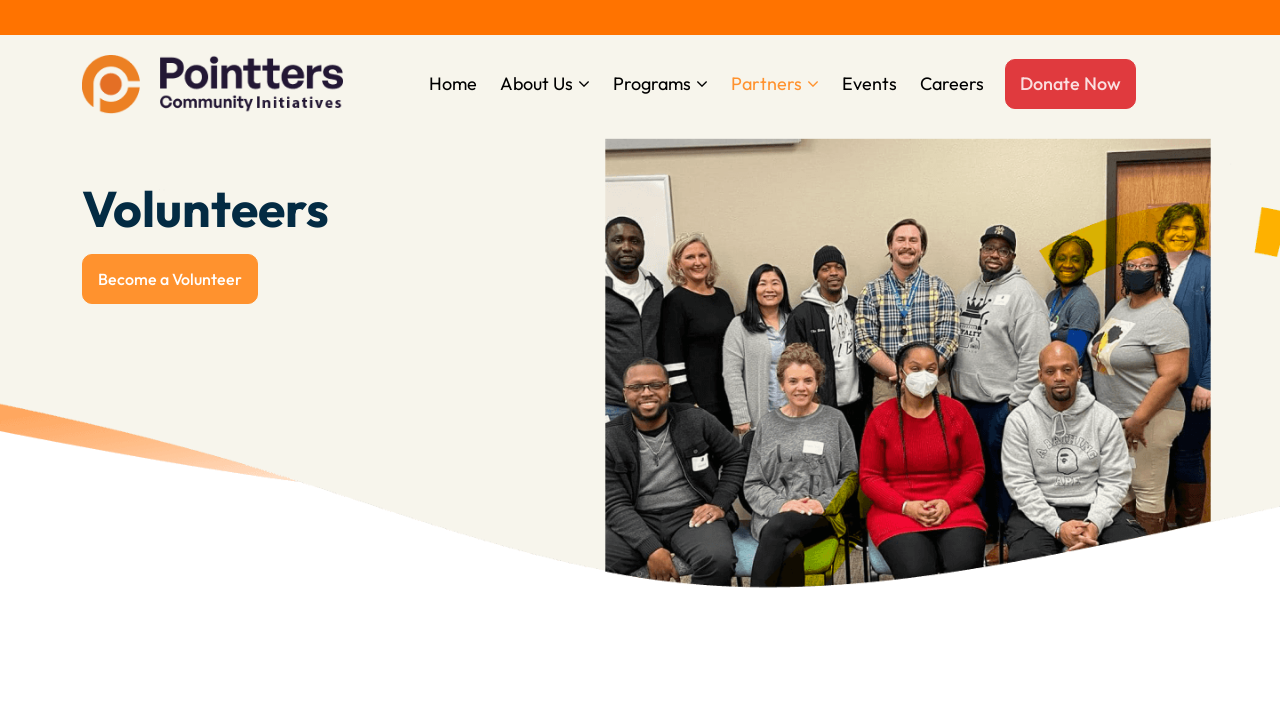What is the text of the heading element?
Based on the visual, give a brief answer using one word or a short phrase.

Volunteers